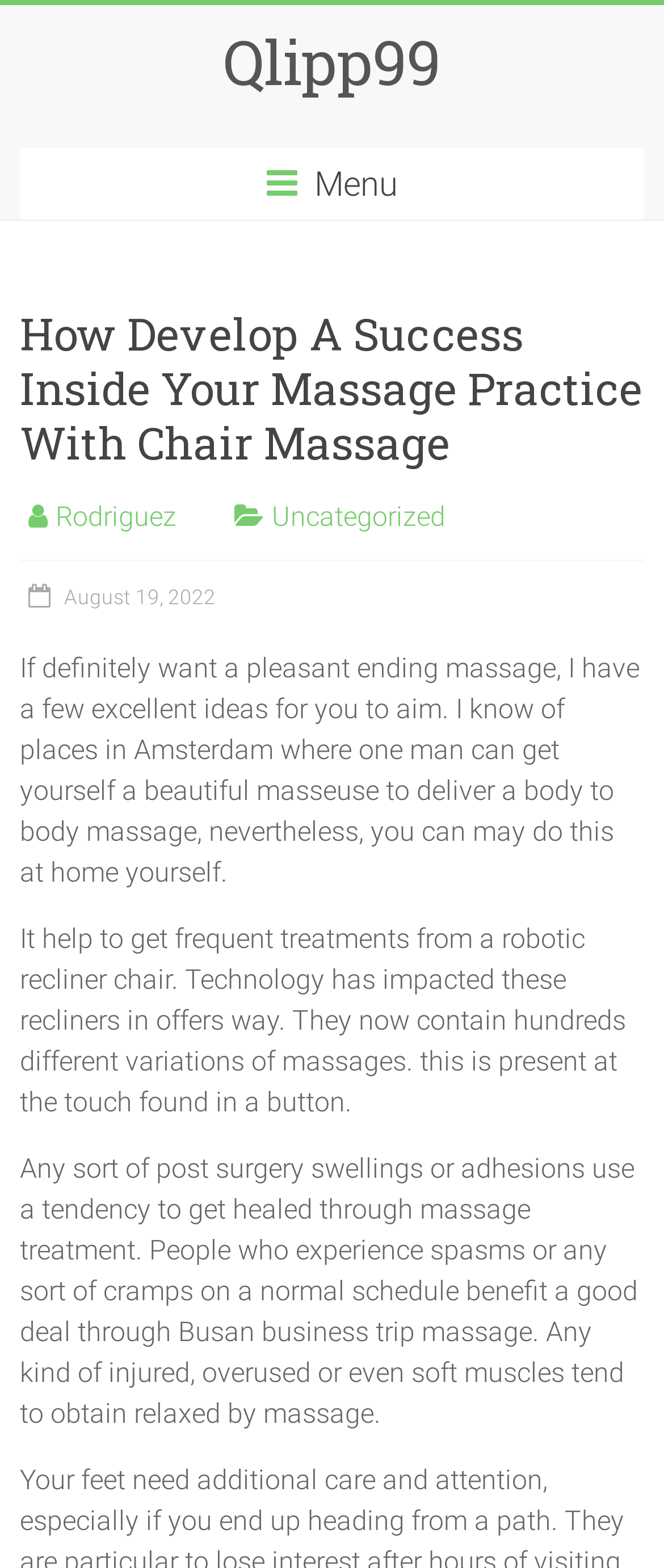Answer the question below in one word or phrase:
What is the author's name?

Rodriguez